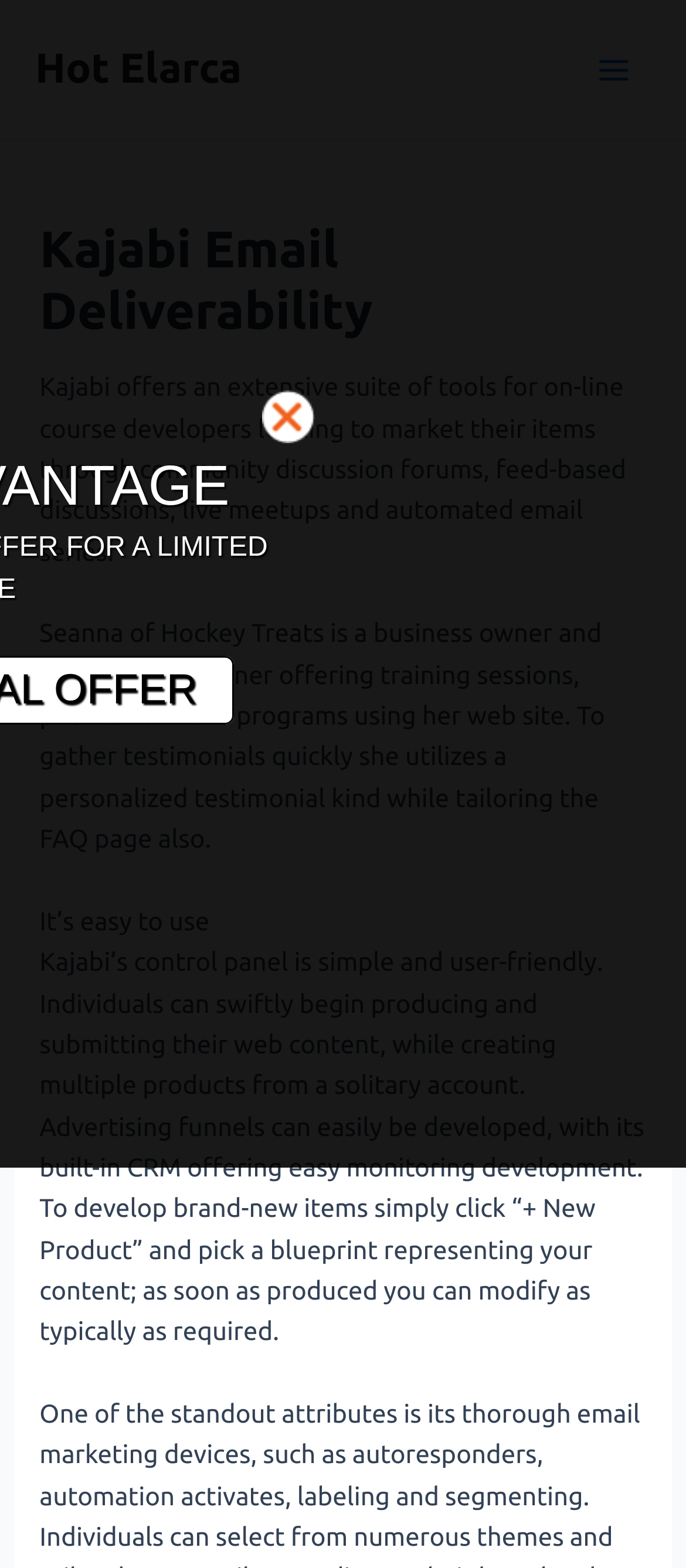Give a short answer to this question using one word or a phrase:
What is the benefit of using Kajabi's built-in CRM?

Easy monitoring development